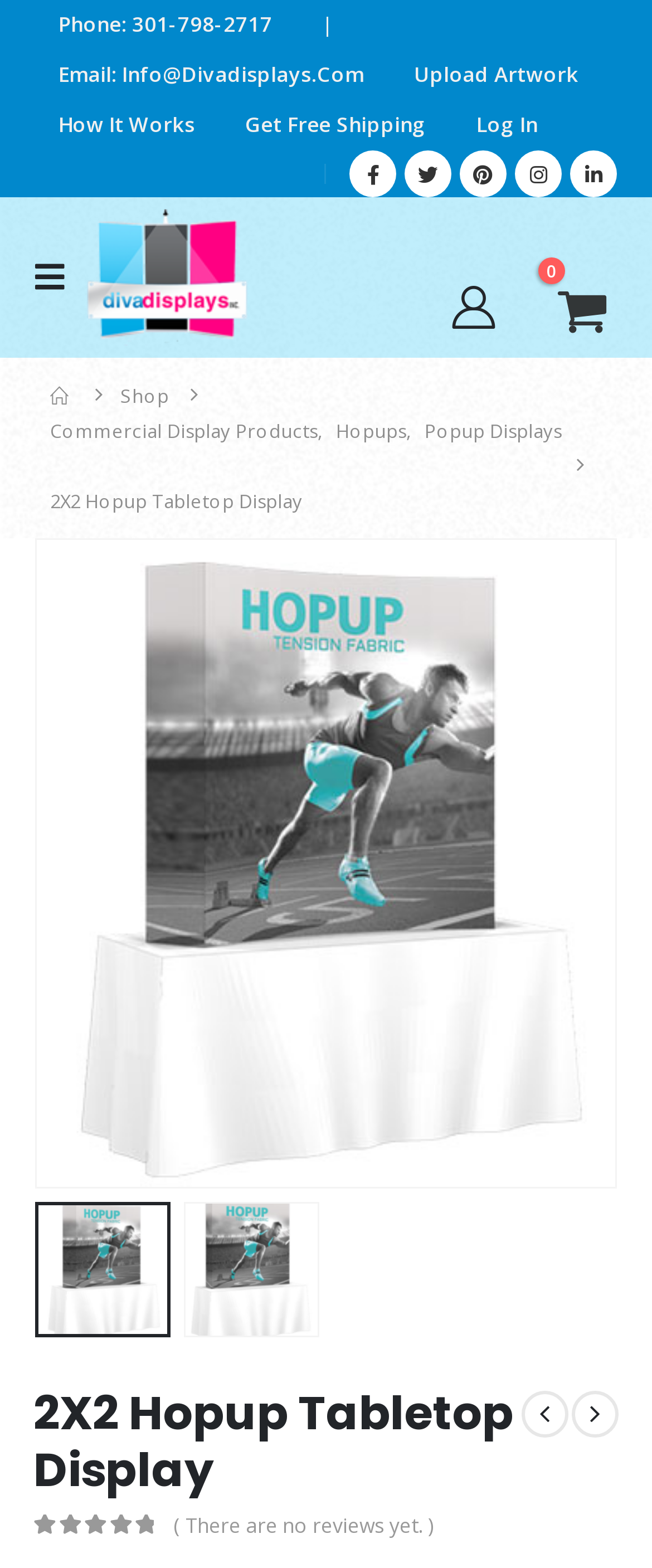Show the bounding box coordinates of the element that should be clicked to complete the task: "Get free shipping".

[0.338, 0.064, 0.692, 0.096]